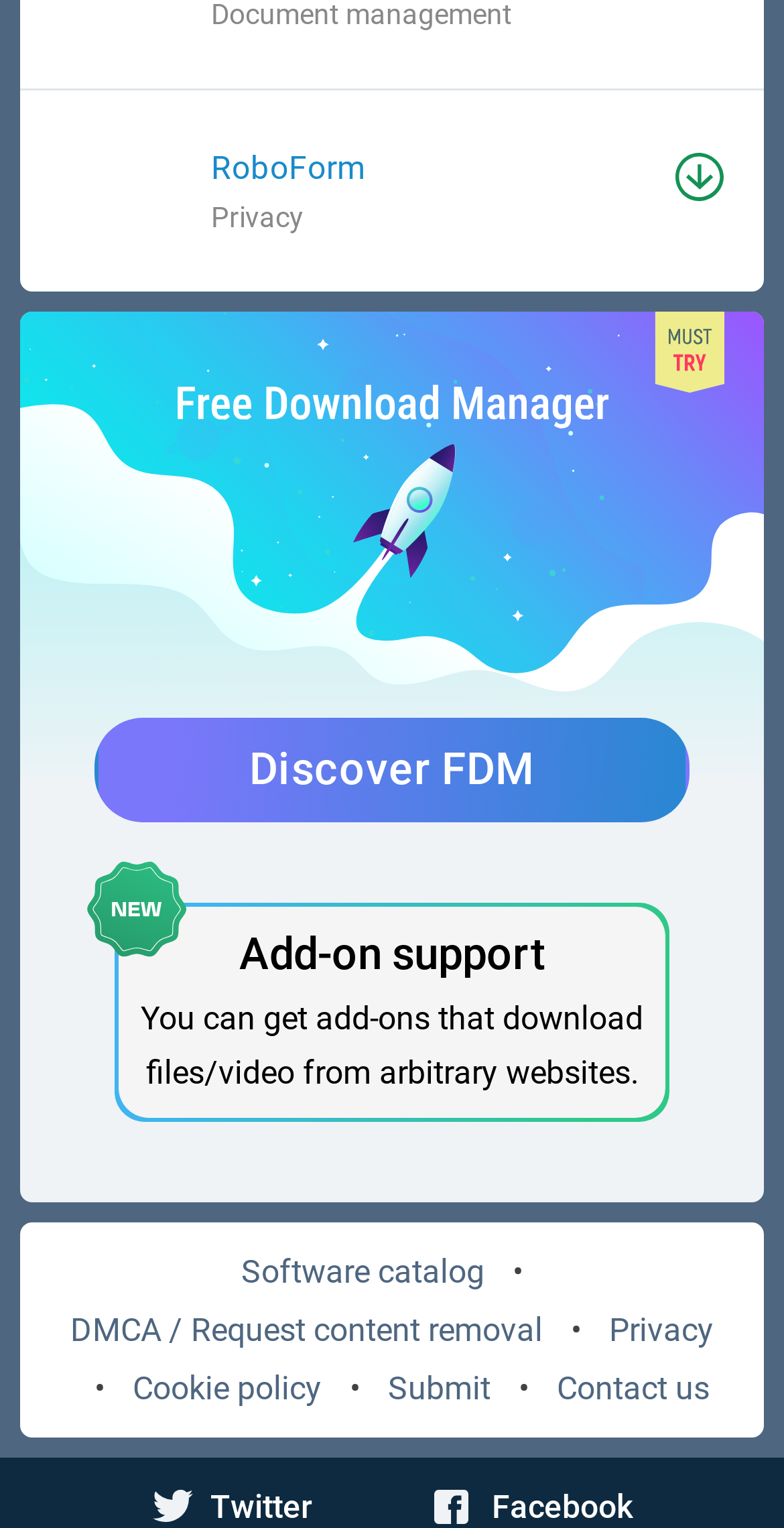Provide the bounding box coordinates of the HTML element this sentence describes: "RoboForm". The bounding box coordinates consist of four float numbers between 0 and 1, i.e., [left, top, right, bottom].

[0.269, 0.097, 0.831, 0.122]